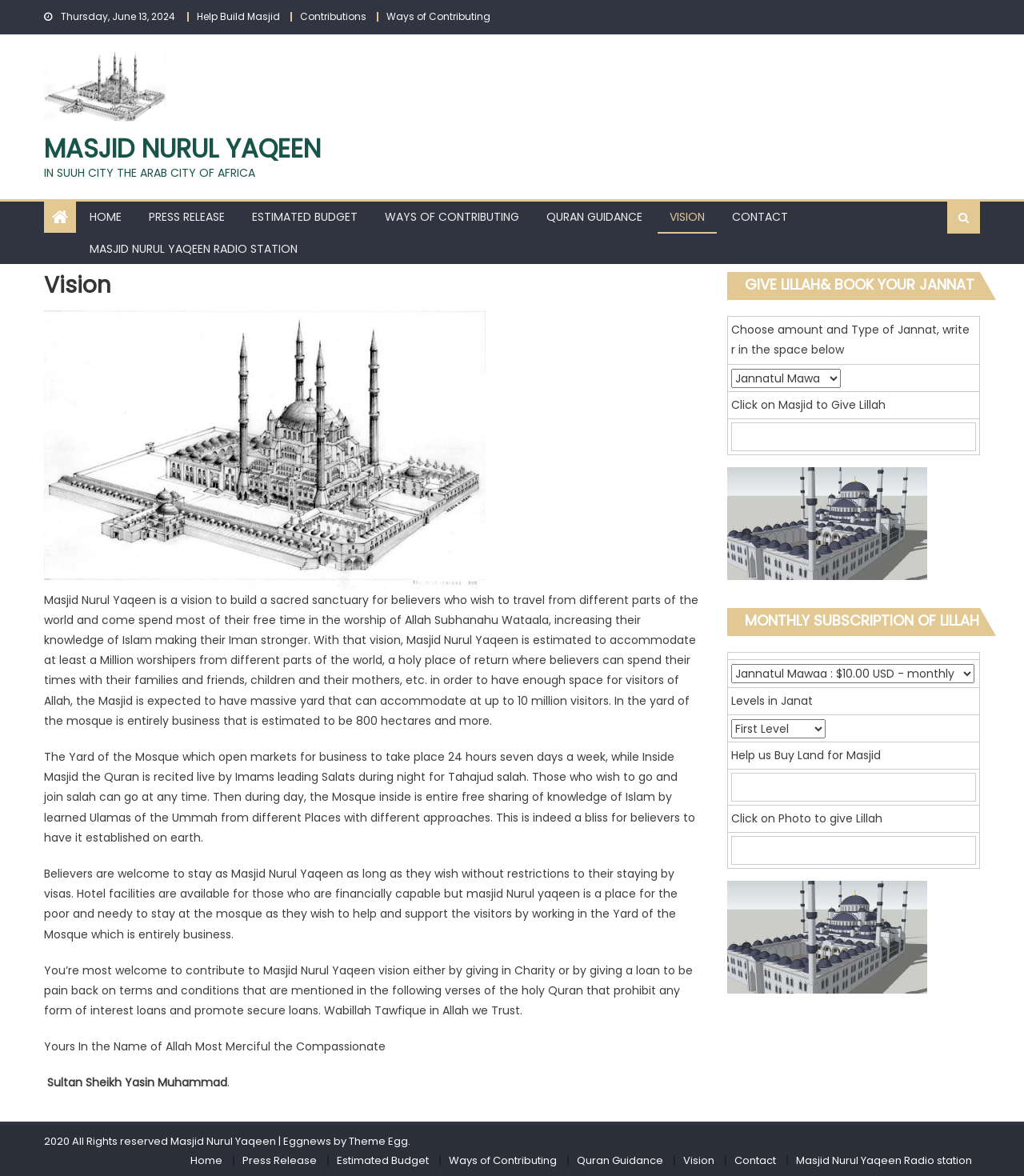Convey a detailed summary of the webpage, mentioning all key elements.

The webpage is about Masjid Nurul Yaqeen, a vision to build a sacred sanctuary for believers. At the top, there is a header section with a title "Vision – MASJID NURUL YAQEEN" and a navigation menu with links to "Help Build Masjid", "Contributions", "Ways of Contributing", and more.

Below the header, there is a section with a logo of Masjid Nurul Yaqeen and a link to the masjid's homepage. Next to it, there is a paragraph of text describing the masjid's vision, which is to build a sacred sanctuary for believers who wish to travel from different parts of the world and come spend most of their free time in the worship of Allah.

The main content of the webpage is divided into two columns. The left column has a series of links to different sections of the website, including "HOME", "PRESS RELEASE", "ESTIMATED BUDGET", "WAYS OF CONTRIBUTING", "QURAN GUIDANCE", and "VISION". The right column has a long article describing the masjid's vision and its features, including a massive yard that can accommodate up to 10 million visitors, a holy place of return where believers can spend their time with their families and friends, and a business area that is open 24 hours a day, seven days a week.

Below the article, there is a section with a table that allows users to choose an amount and type of Jannat, and a button to pay using PayPal. There is also a section for monthly subscription of Lillah, with a table that lists different levels of Jannat and their corresponding prices.

At the bottom of the webpage, there is a footer section with a copyright notice, a link to the theme designer, and a series of links to different sections of the website.